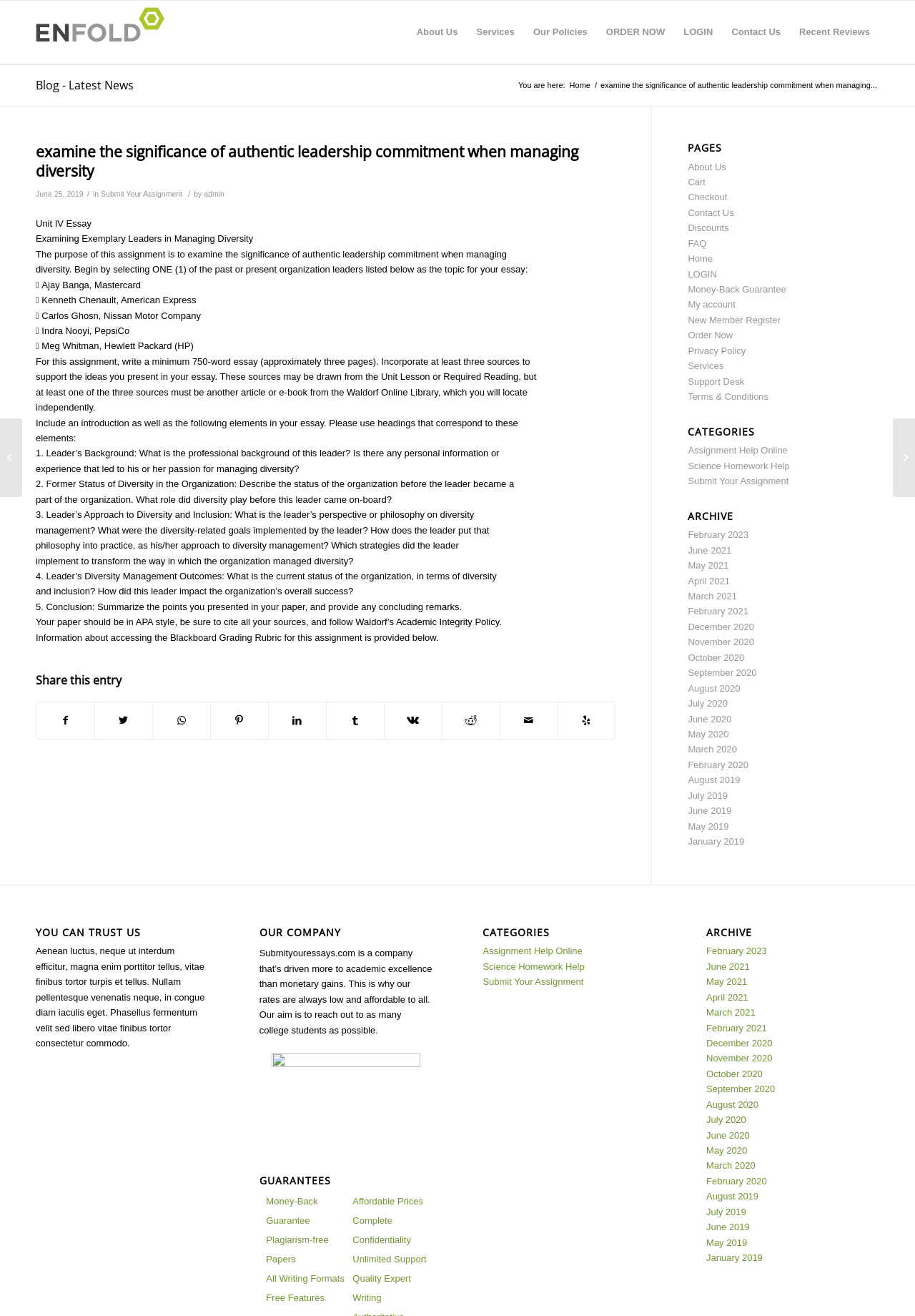Can you specify the bounding box coordinates of the area that needs to be clicked to fulfill the following instruction: "Login to your account"?

[0.737, 0.001, 0.789, 0.048]